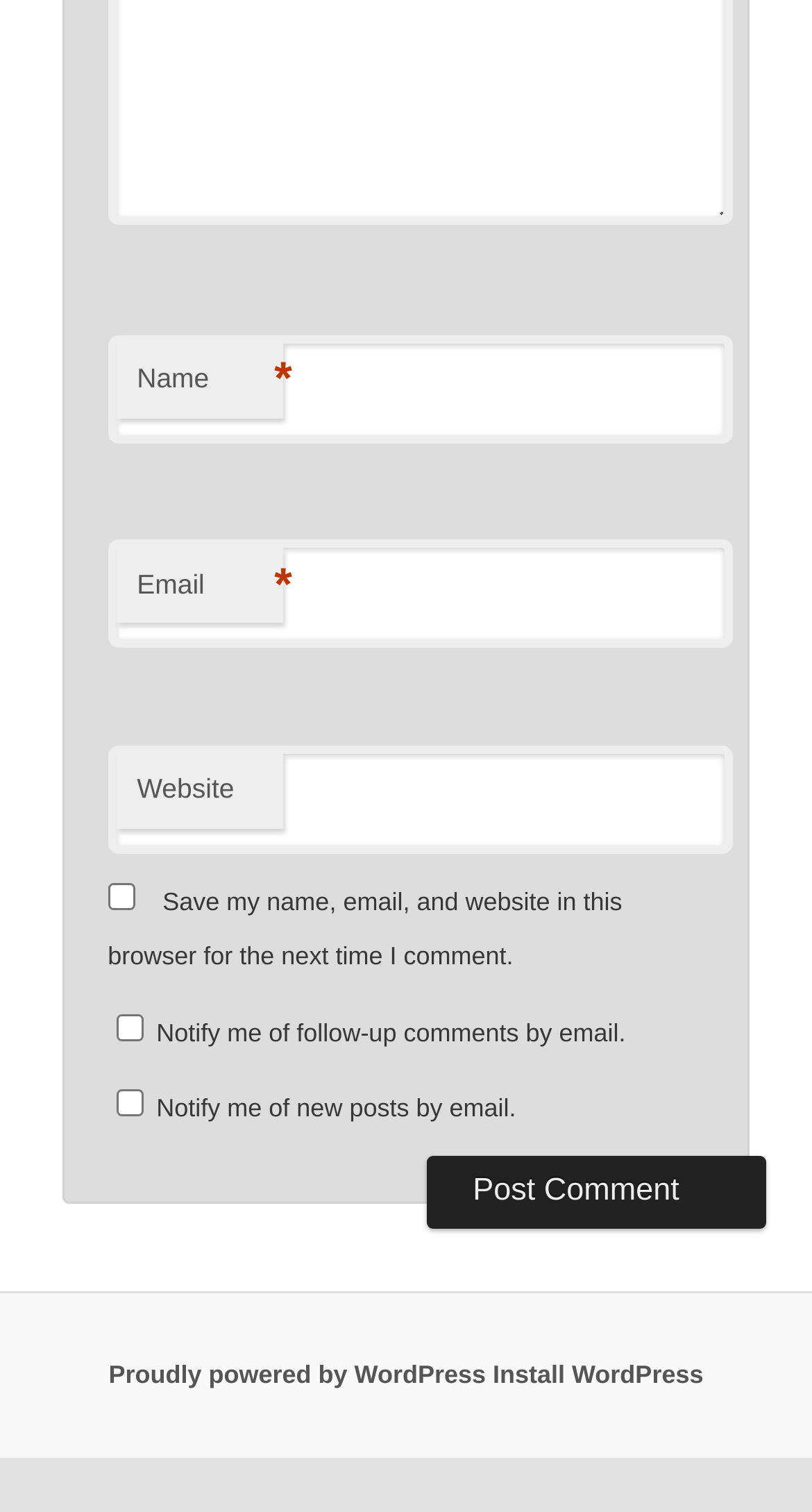Provide the bounding box coordinates for the area that should be clicked to complete the instruction: "Save your comment information".

[0.133, 0.584, 0.166, 0.602]